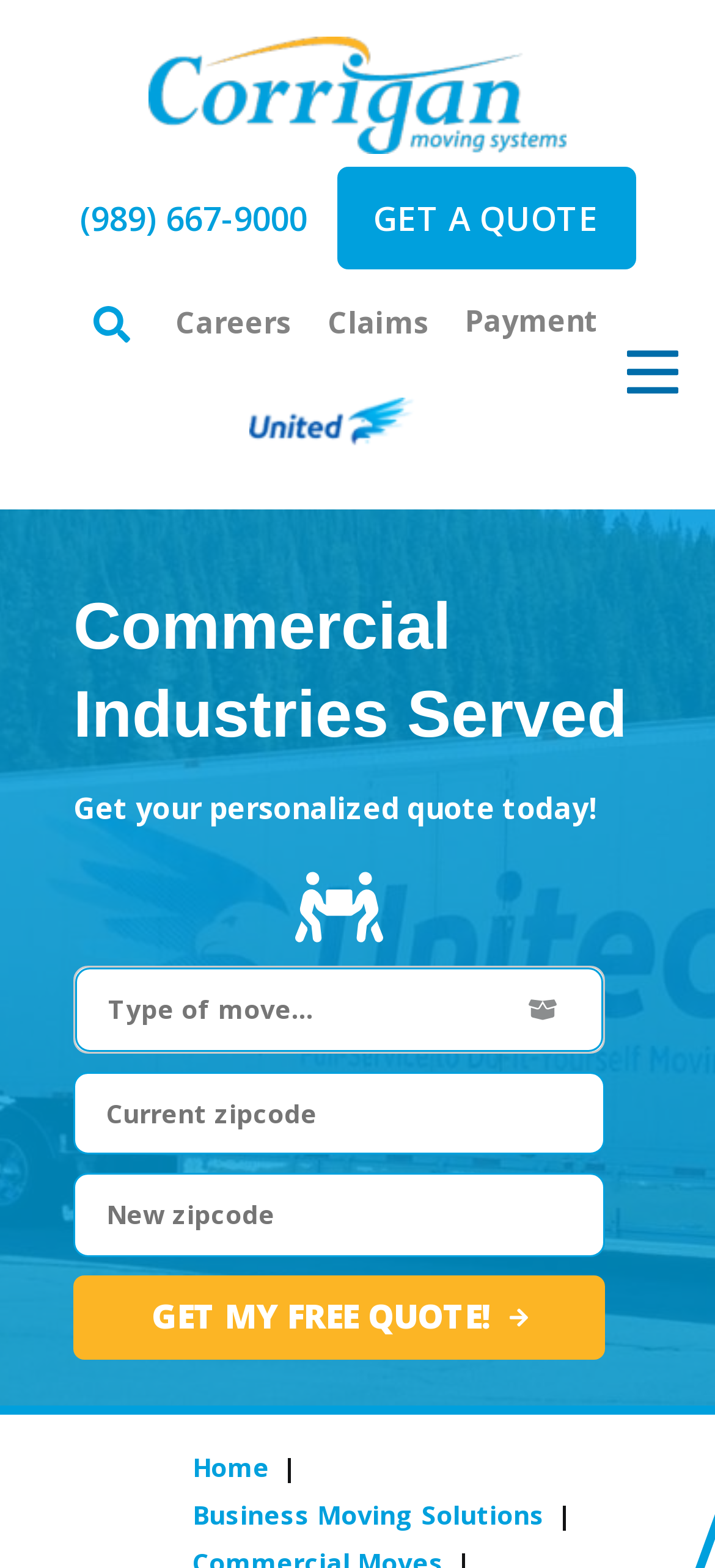Provide a one-word or short-phrase response to the question:
How many menu items are there under 'Business'?

1